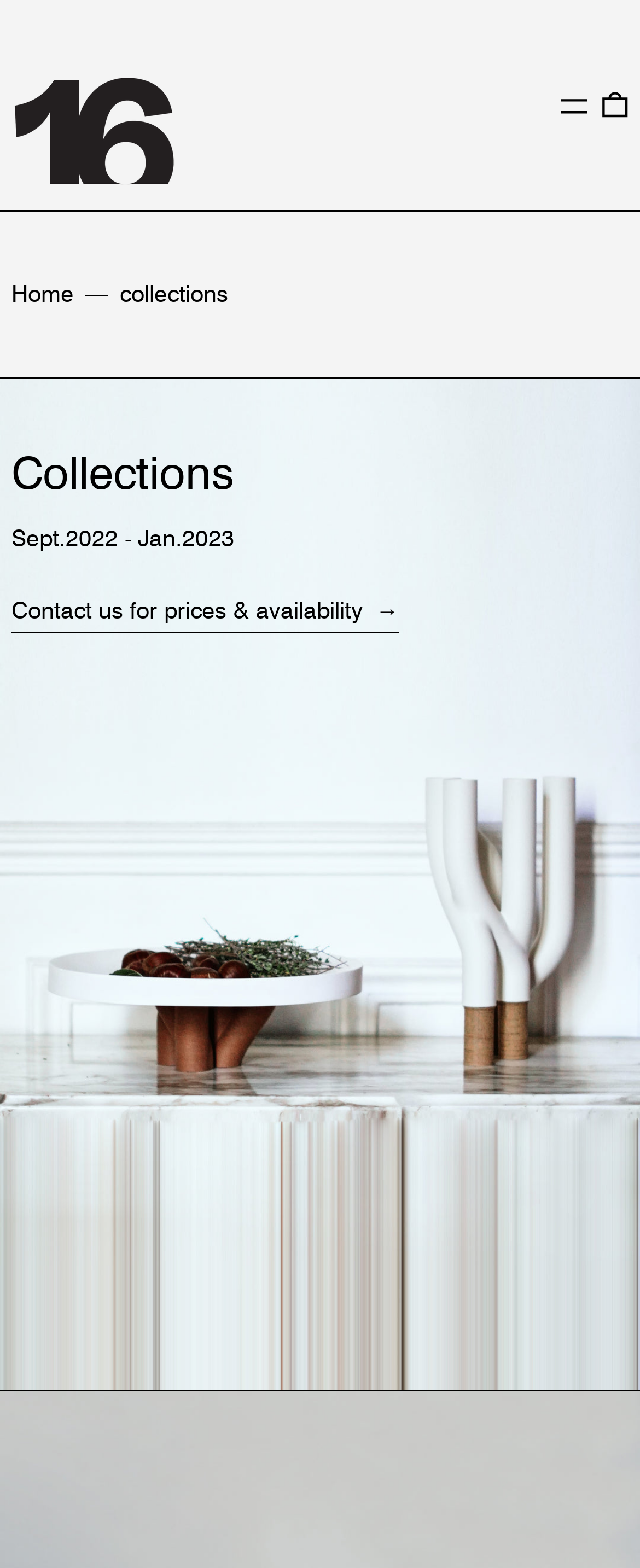Describe every aspect of the webpage in a detailed manner.

The webpage appears to be a collection of objects designed by 16m². At the top left corner, there is a link to skip to the content. Below it, there is a header section that spans the entire width of the page, containing a link to the 16m² website, accompanied by a small image of the logo. To the right of the logo, there are two buttons, "MENU" and "0 ITEMS", which are likely navigation elements.

Below the header section, there is a navigation bar with breadcrumbs, which includes links to "Home" and "collections". The navigation bar is followed by a large image that takes up most of the page's width. Above the image, there is a heading that reads "Collections". 

To the left of the image, there is a section that displays the time period "Sept.2022 - Jan.2023". Below it, there is a link that invites users to contact for prices and availability. Overall, the webpage seems to be a showcase of 16m²'s design collections, with a focus on visual presentation.